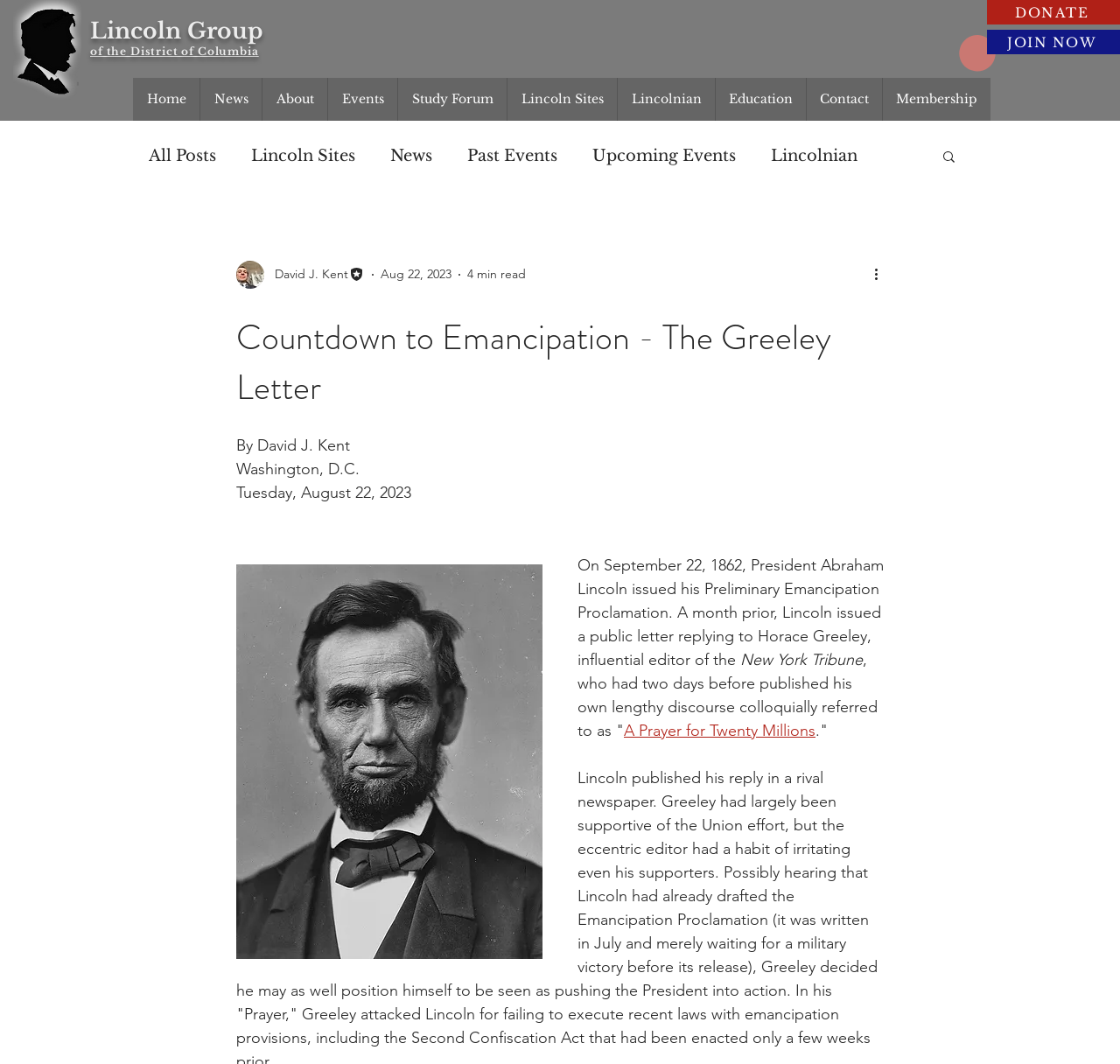Provide a single word or phrase answer to the question: 
What is the topic of the article?

Emancipation Proclamation